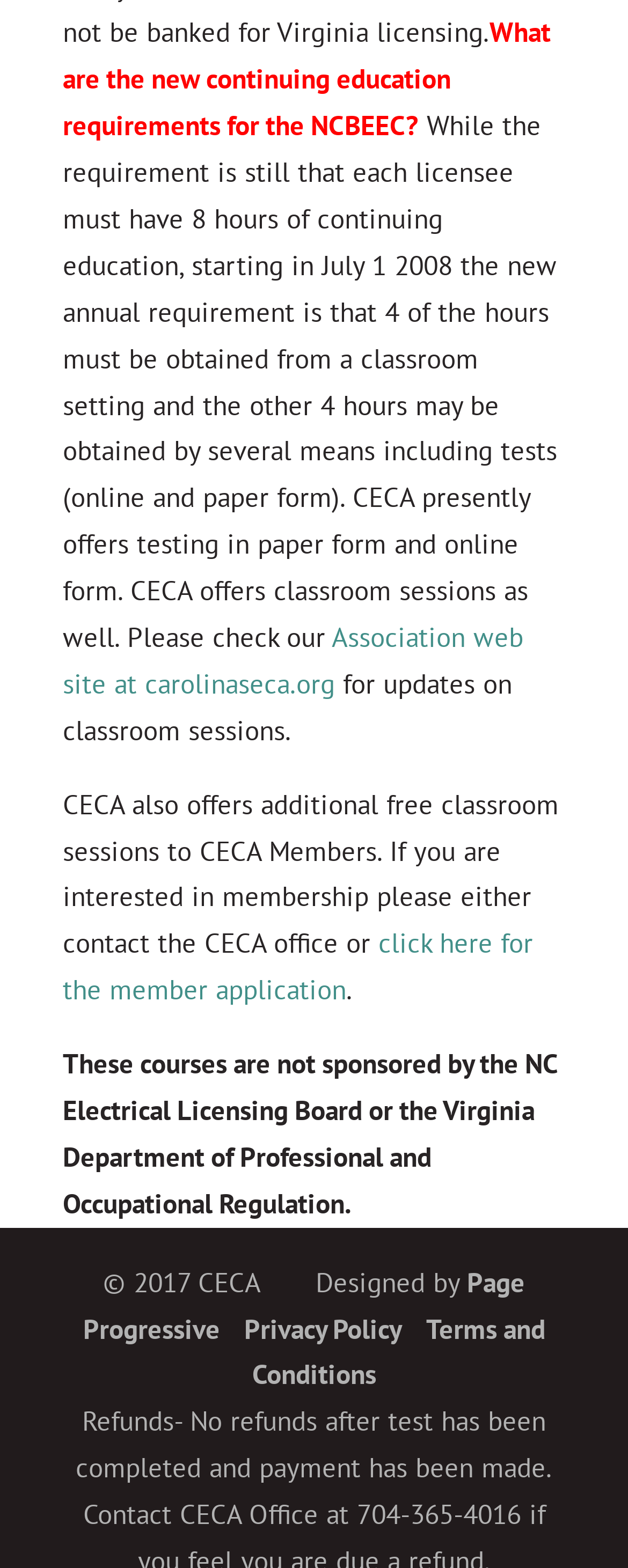Using the provided element description: "Association web site at carolinaseca.org", determine the bounding box coordinates of the corresponding UI element in the screenshot.

[0.1, 0.395, 0.833, 0.447]